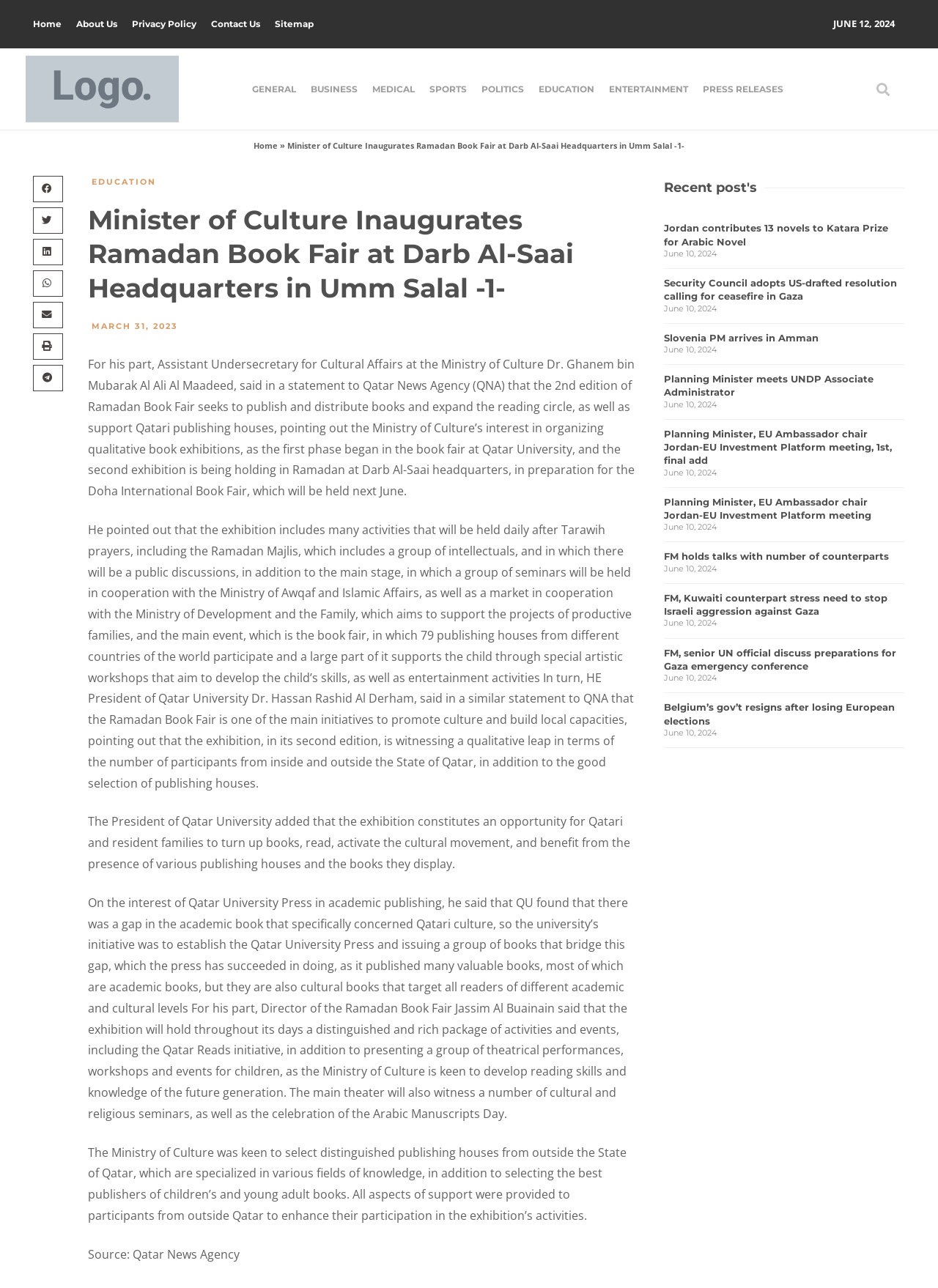Use a single word or phrase to respond to the question:
How many publishing houses are participating in the book fair?

79